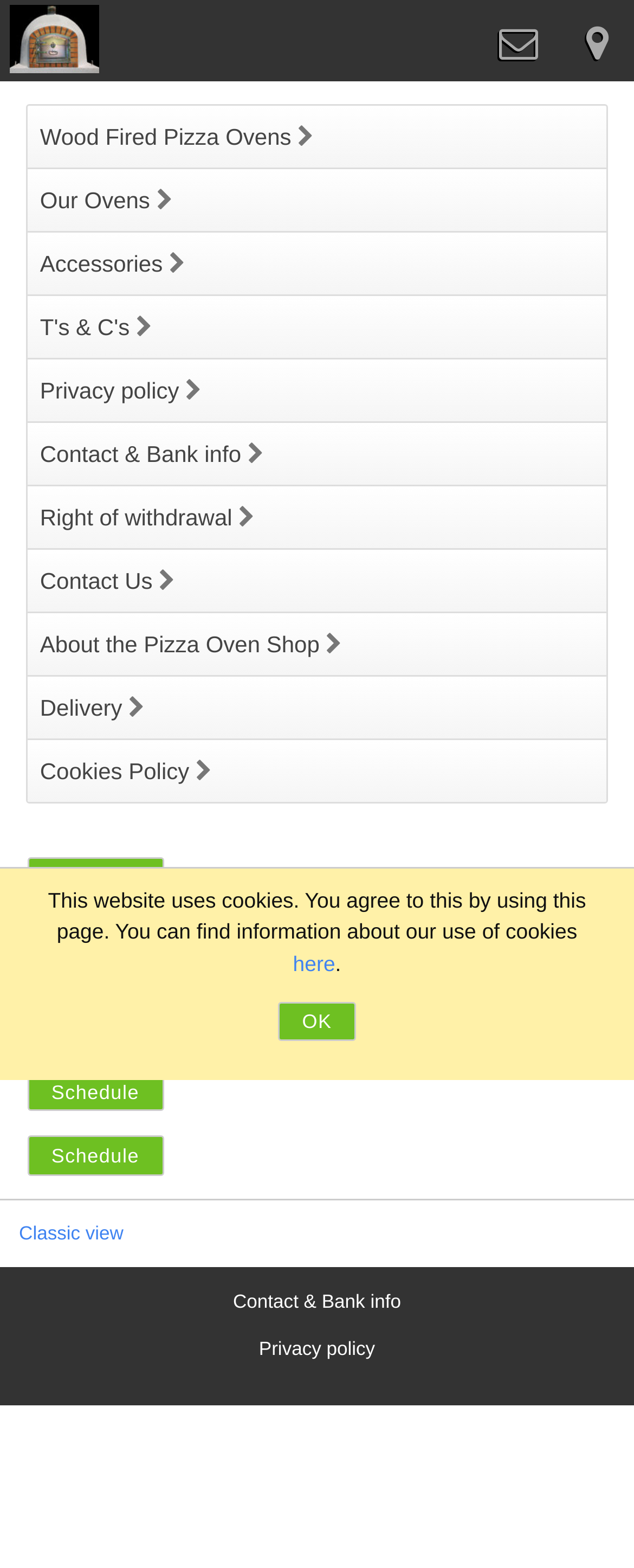Based on the element description Delivery, identify the bounding box of the UI element in the given webpage screenshot. The coordinates should be in the format (top-left x, top-left y, bottom-right x, bottom-right y) and must be between 0 and 1.

[0.043, 0.433, 0.957, 0.471]